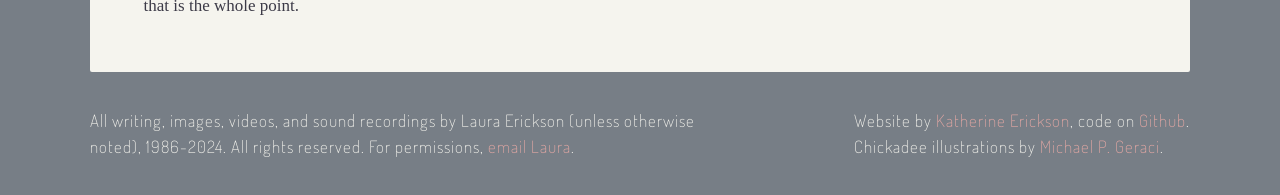Determine the bounding box coordinates for the UI element matching this description: "Katherine Erickson".

[0.732, 0.566, 0.836, 0.673]